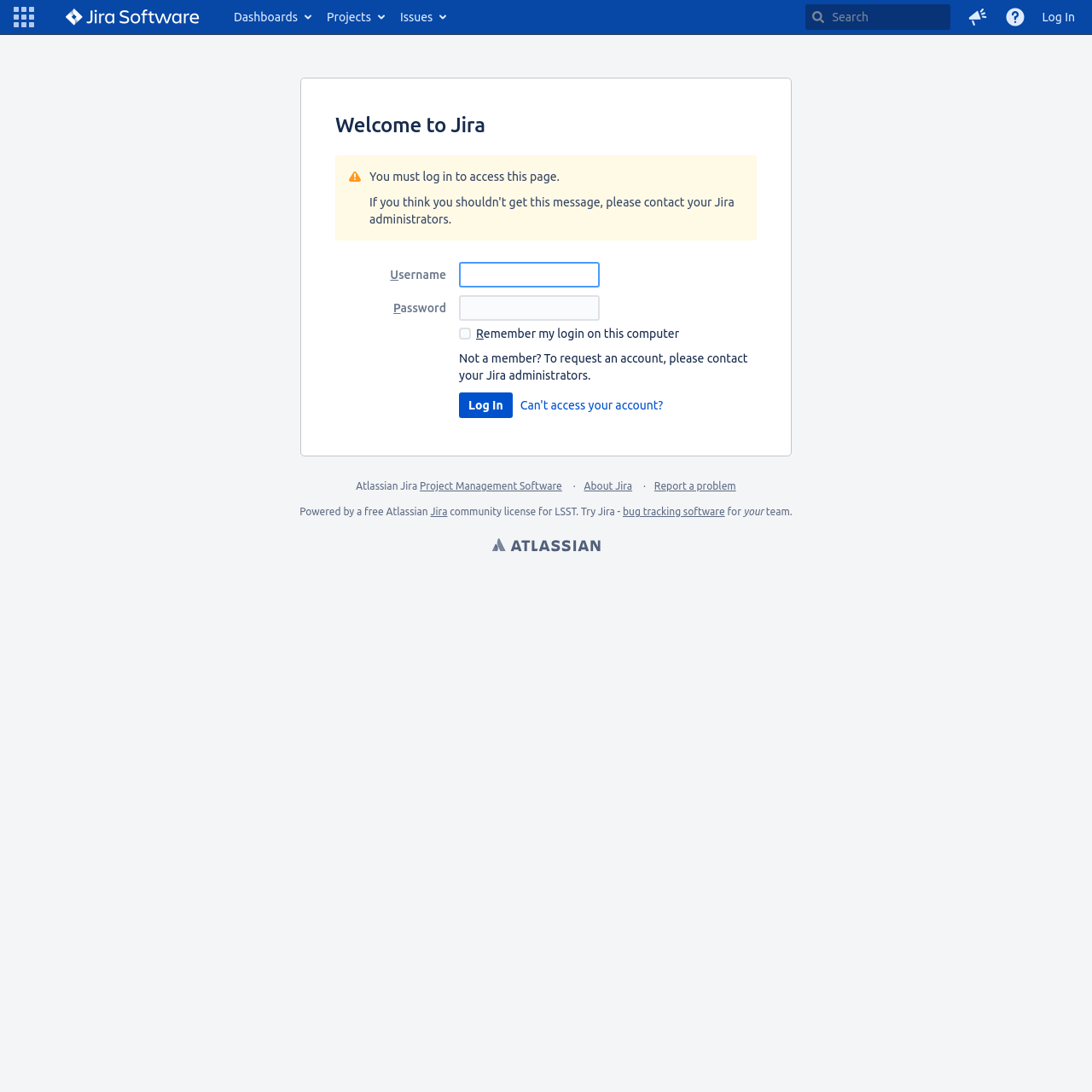Determine the bounding box coordinates of the region I should click to achieve the following instruction: "Get help". Ensure the bounding box coordinates are four float numbers between 0 and 1, i.e., [left, top, right, bottom].

[0.912, 0.0, 0.946, 0.031]